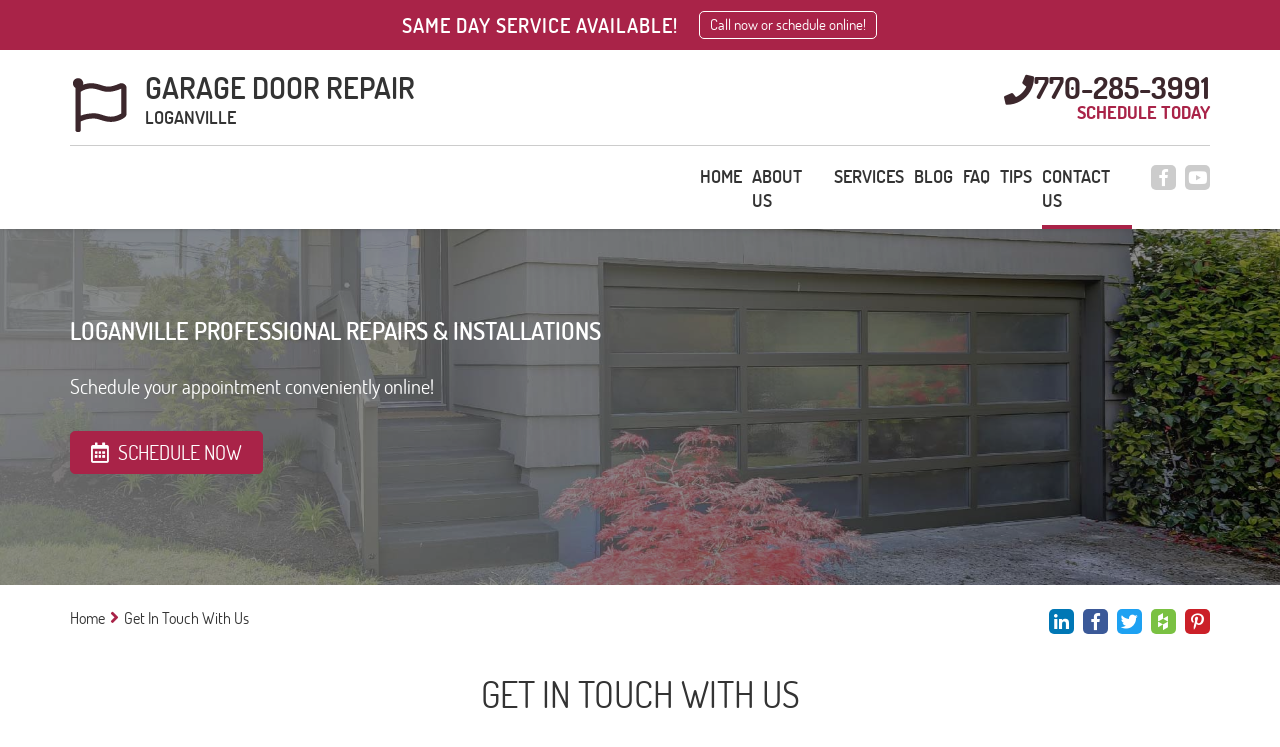Provide a thorough description of this webpage.

This webpage is about a professional garage door repair and installation service in Loganville, GA. At the top, there is a prominent call-to-action, "SAME DAY SERVICE AVAILABLE!" in a relatively large font size, accompanied by a "Call now or schedule online!" button. 

Below this section, there is a navigation menu with links to different pages, including "HOME", "ABOUT US", "SERVICES", "BLOG", "FAQ", "TIPS", and "CONTACT US". 

To the left of the navigation menu, there is a section with a link to "Garage Door Repair Loganville" accompanied by a small image. On the right side, there is a phone number "770-285-3991" and a "SCHEDULE TODAY" button.

Further down, there is a large section with a heading "LOGANVILLE PROFESSIONAL REPAIRS & INSTALLATIONS". This section contains a brief paragraph about scheduling an appointment online, a "SCHEDULE NOW" button, and a background image with the title "Get In Touch With Us".

At the bottom of the page, there are social media links to Facebook, YouTube, LinkedIn, Twitter, Houzz, and another unknown platform. There is also a repetition of the "Home" link and a "Get In Touch With Us" text.